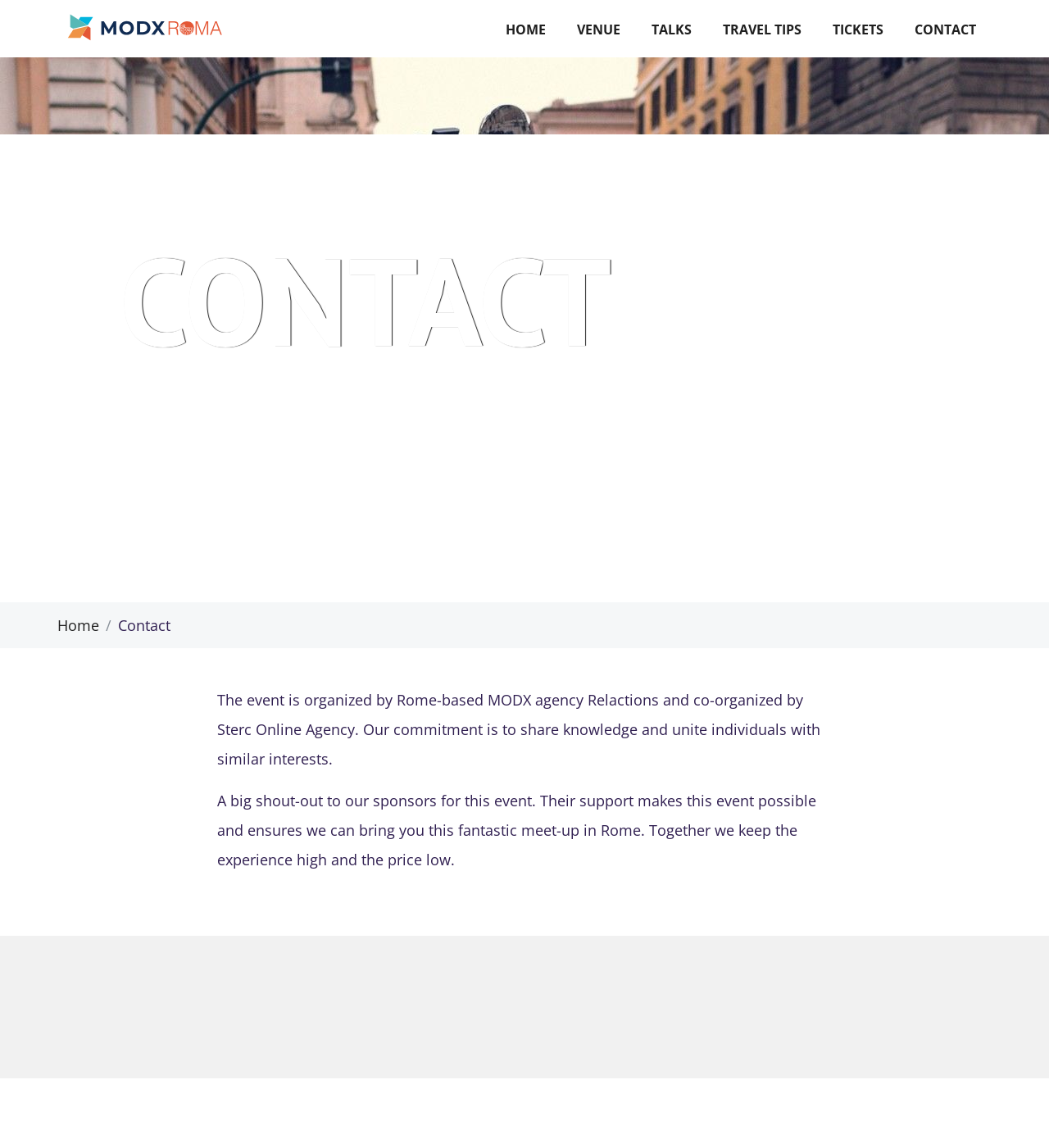Identify the bounding box coordinates for the region to click in order to carry out this instruction: "Go to main page". Provide the coordinates using four float numbers between 0 and 1, formatted as [left, top, right, bottom].

None